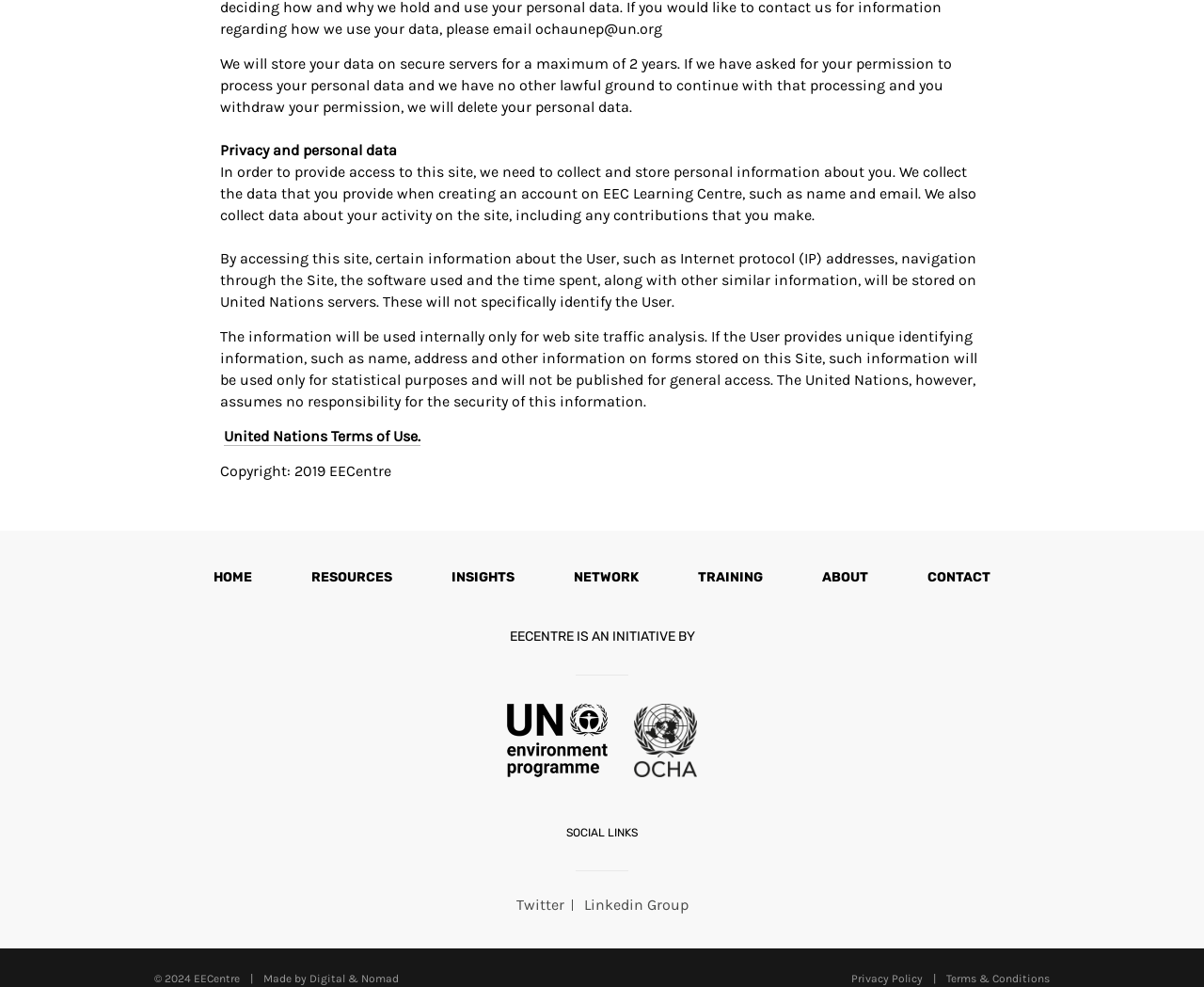Based on the image, provide a detailed response to the question:
How long will personal data be stored?

The webpage states that personal data will be stored on secure servers for a maximum of 2 years, and if permission to process personal data is withdrawn, the data will be deleted.